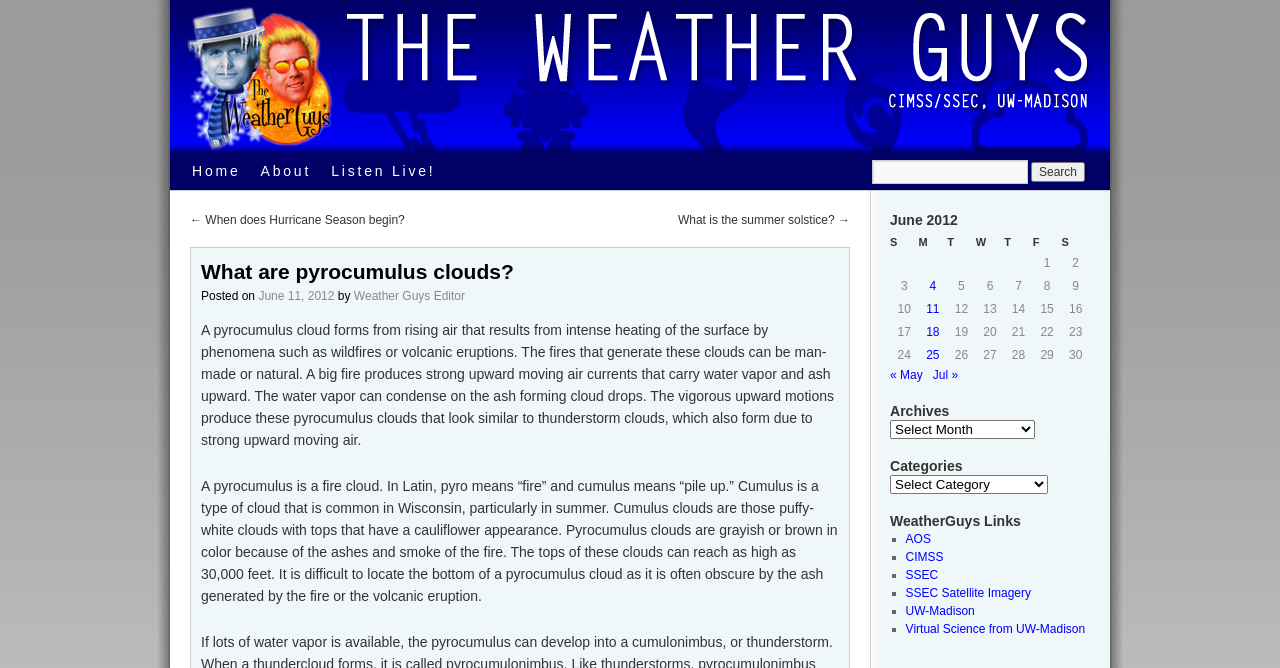Give a concise answer using one word or a phrase to the following question:
What is the color of pyrocumulus clouds?

Grayish or brown